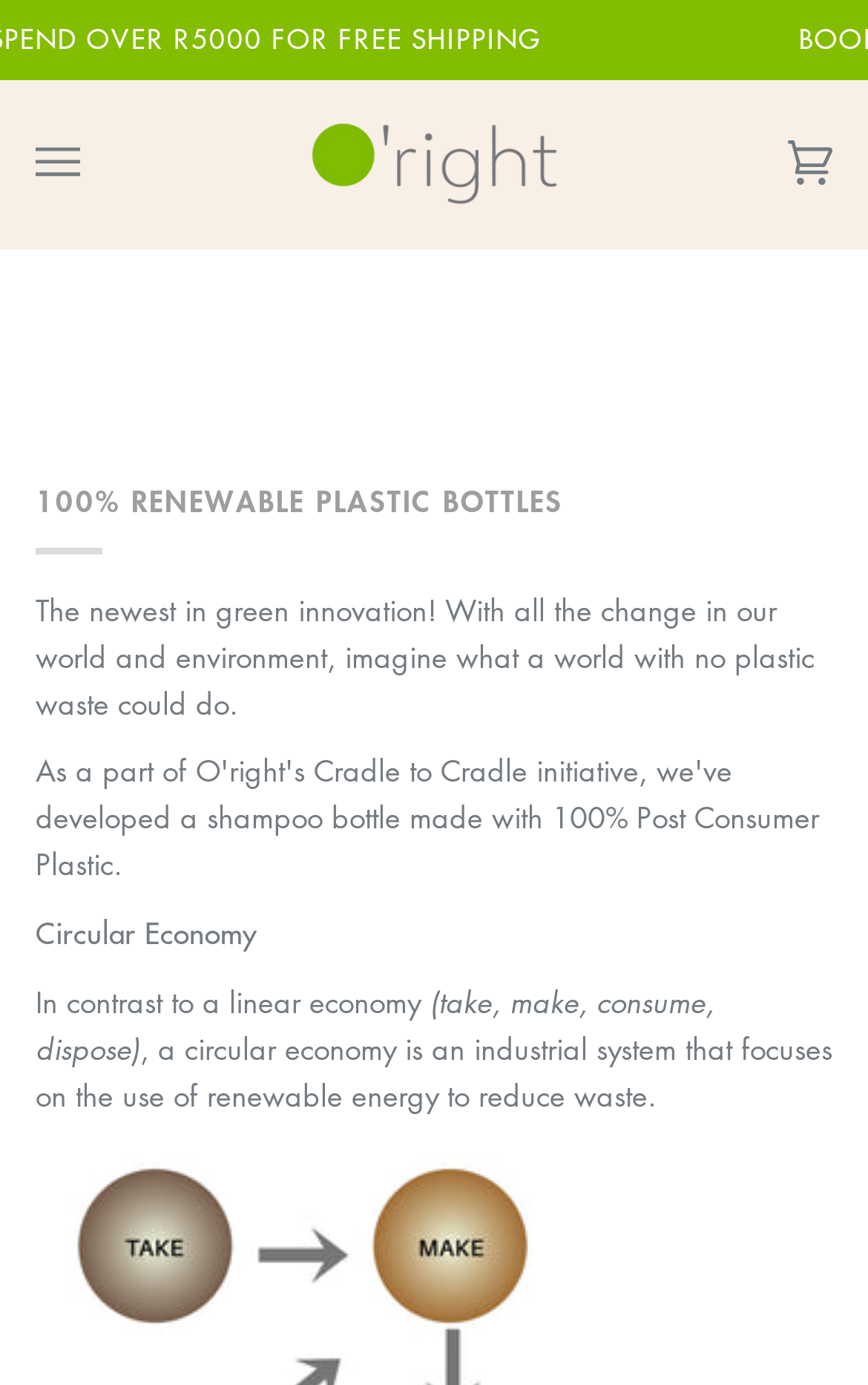How many items are in the cart?
Provide a one-word or short-phrase answer based on the image.

0